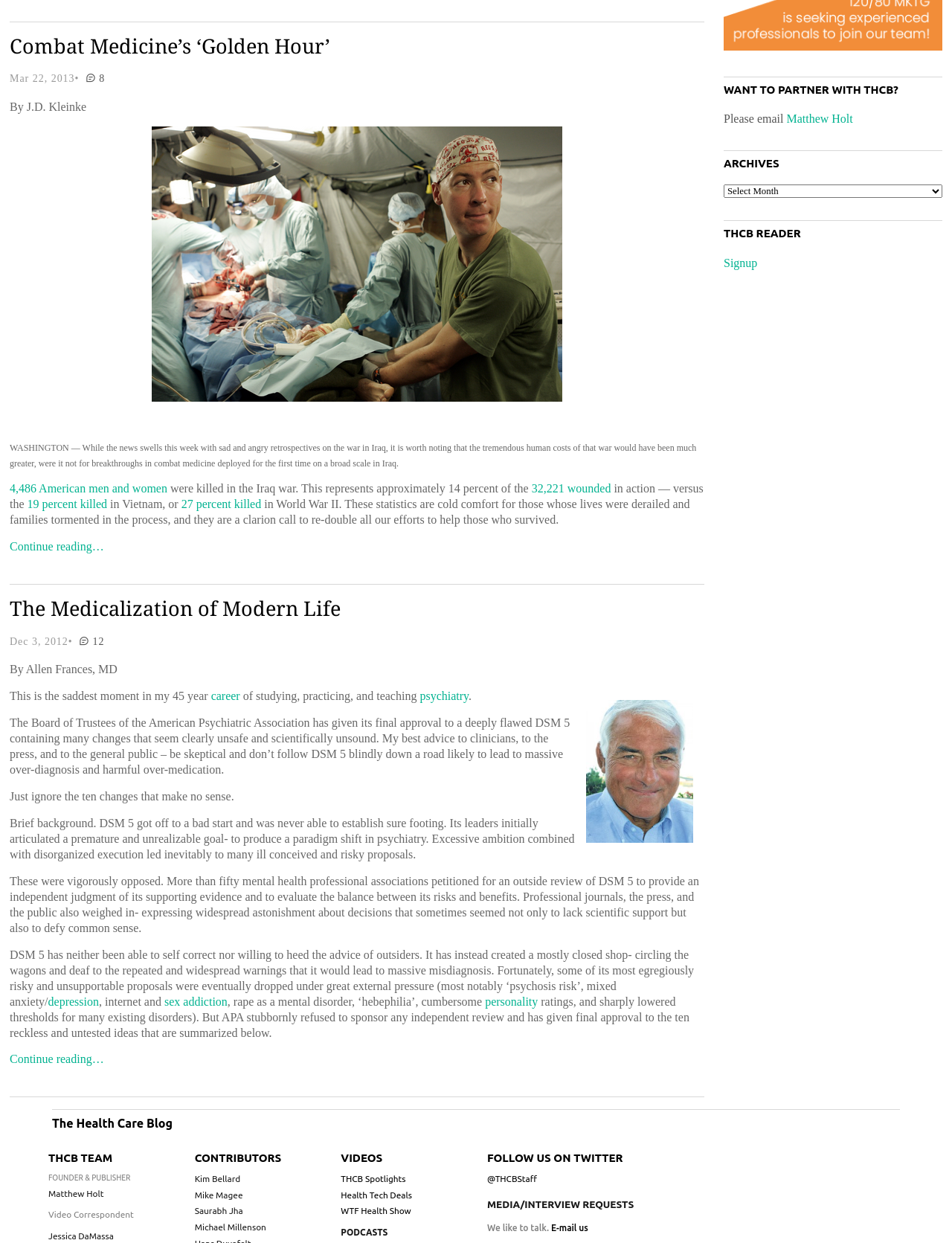Identify the bounding box coordinates for the element you need to click to achieve the following task: "Click on the link 'Continue reading…'". Provide the bounding box coordinates as four float numbers between 0 and 1, in the form [left, top, right, bottom].

[0.01, 0.435, 0.109, 0.445]